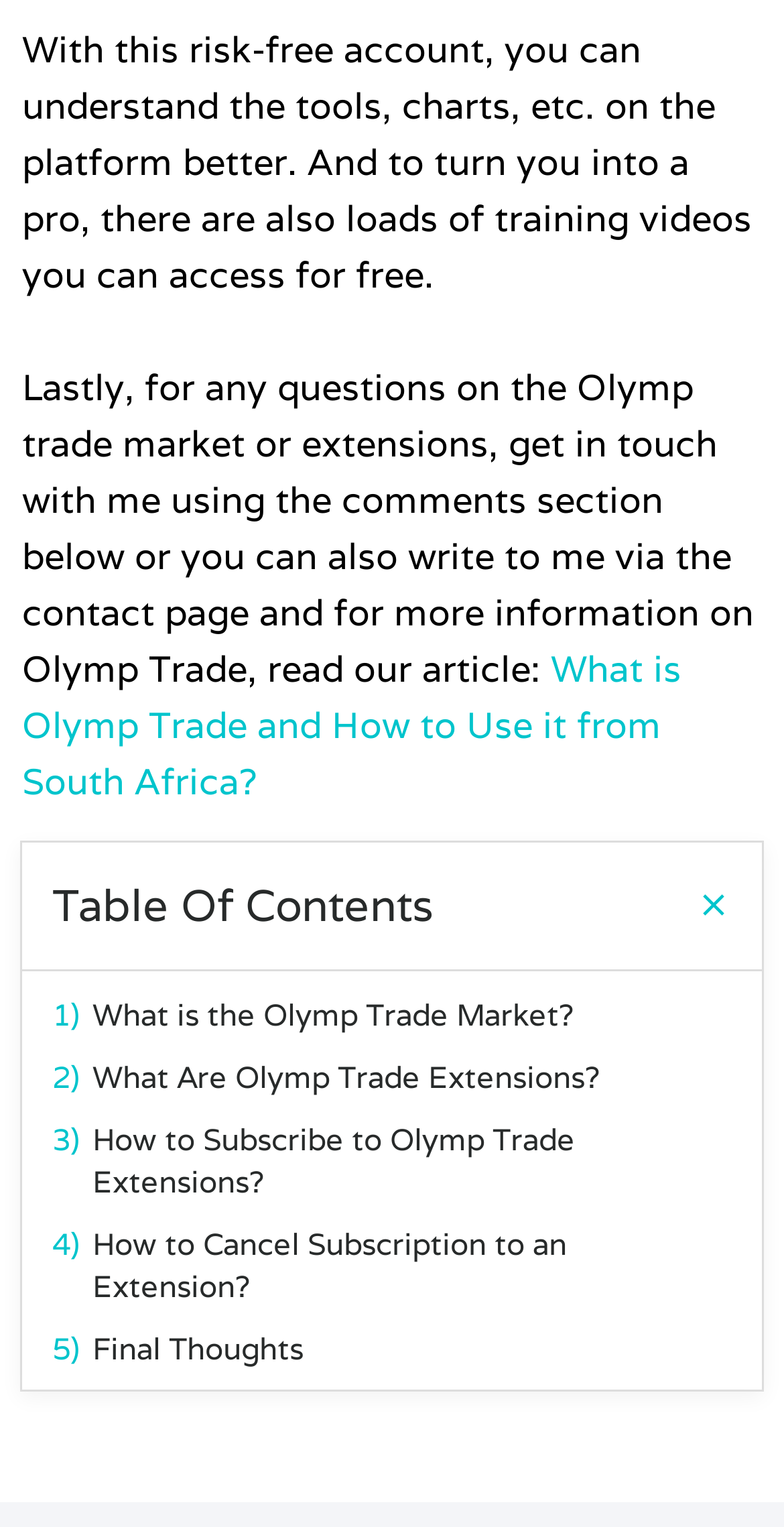From the screenshot, find the bounding box of the UI element matching this description: "juan@1on1webs.com". Supply the bounding box coordinates in the form [left, top, right, bottom], each a float between 0 and 1.

None